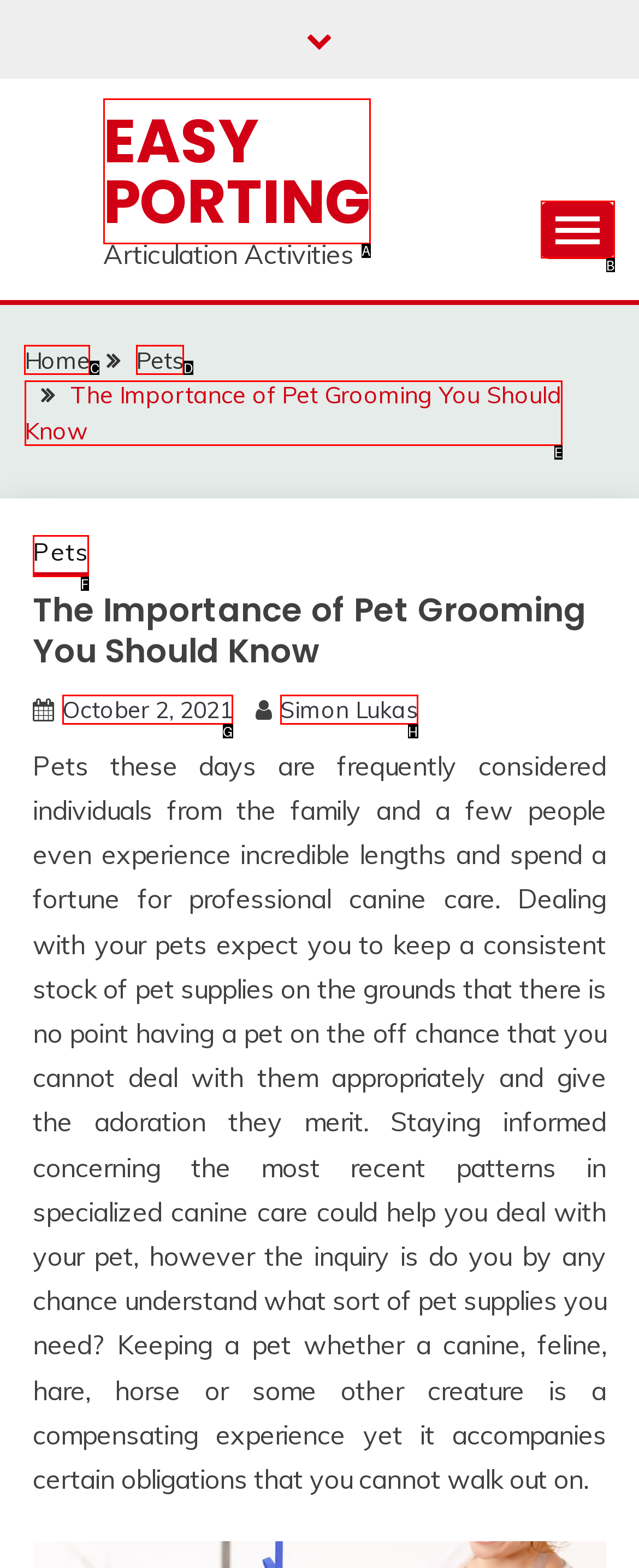Which lettered option should I select to achieve the task: Click the 'Home' link according to the highlighted elements in the screenshot?

C